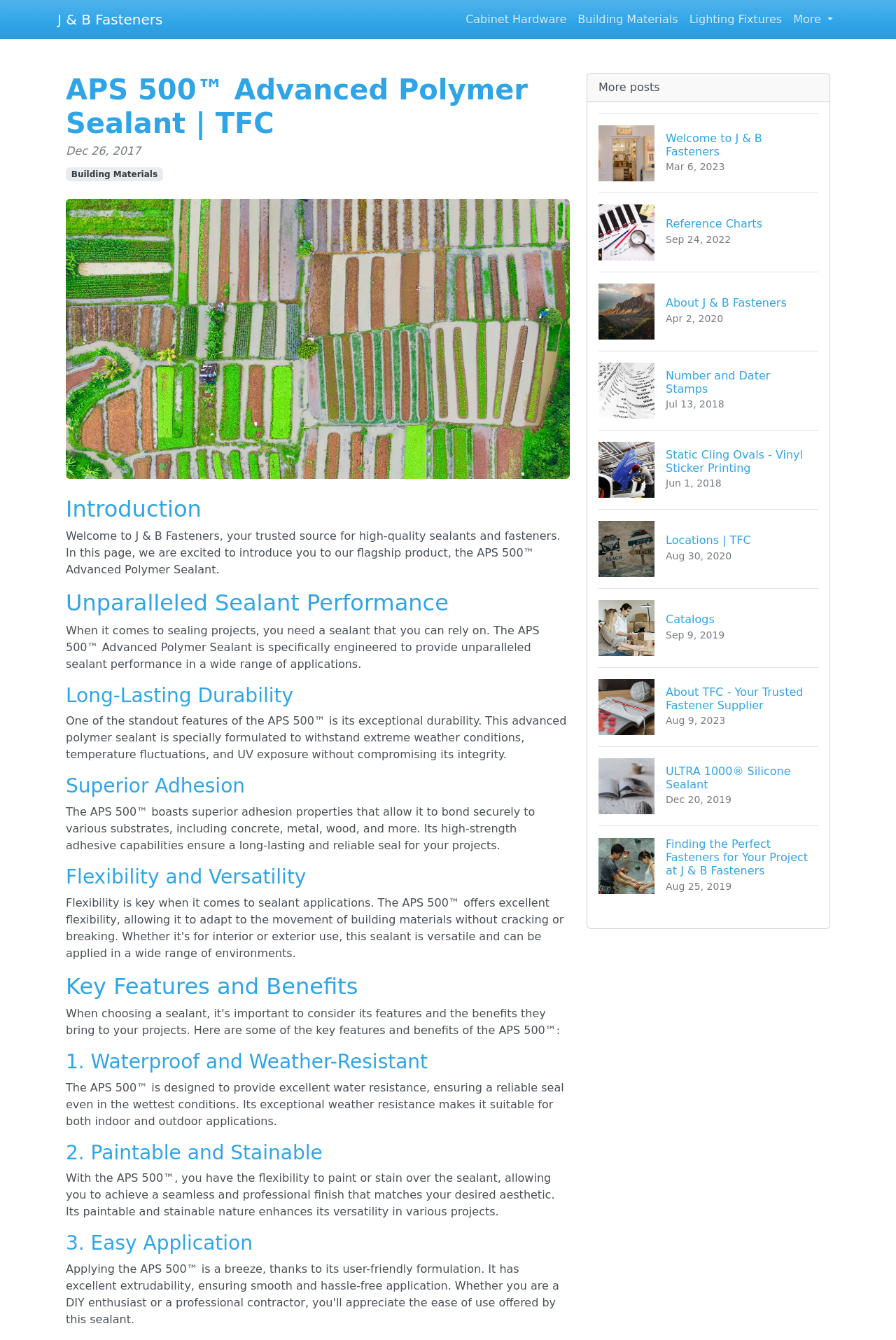What is the benefit of the APS 500 sealant in terms of weather resistance?
Please provide an in-depth and detailed response to the question.

The page mentions that the APS 500 sealant is 'designed to provide excellent water resistance, ensuring a reliable seal even in the wettest conditions', indicating that it has excellent water resistance.